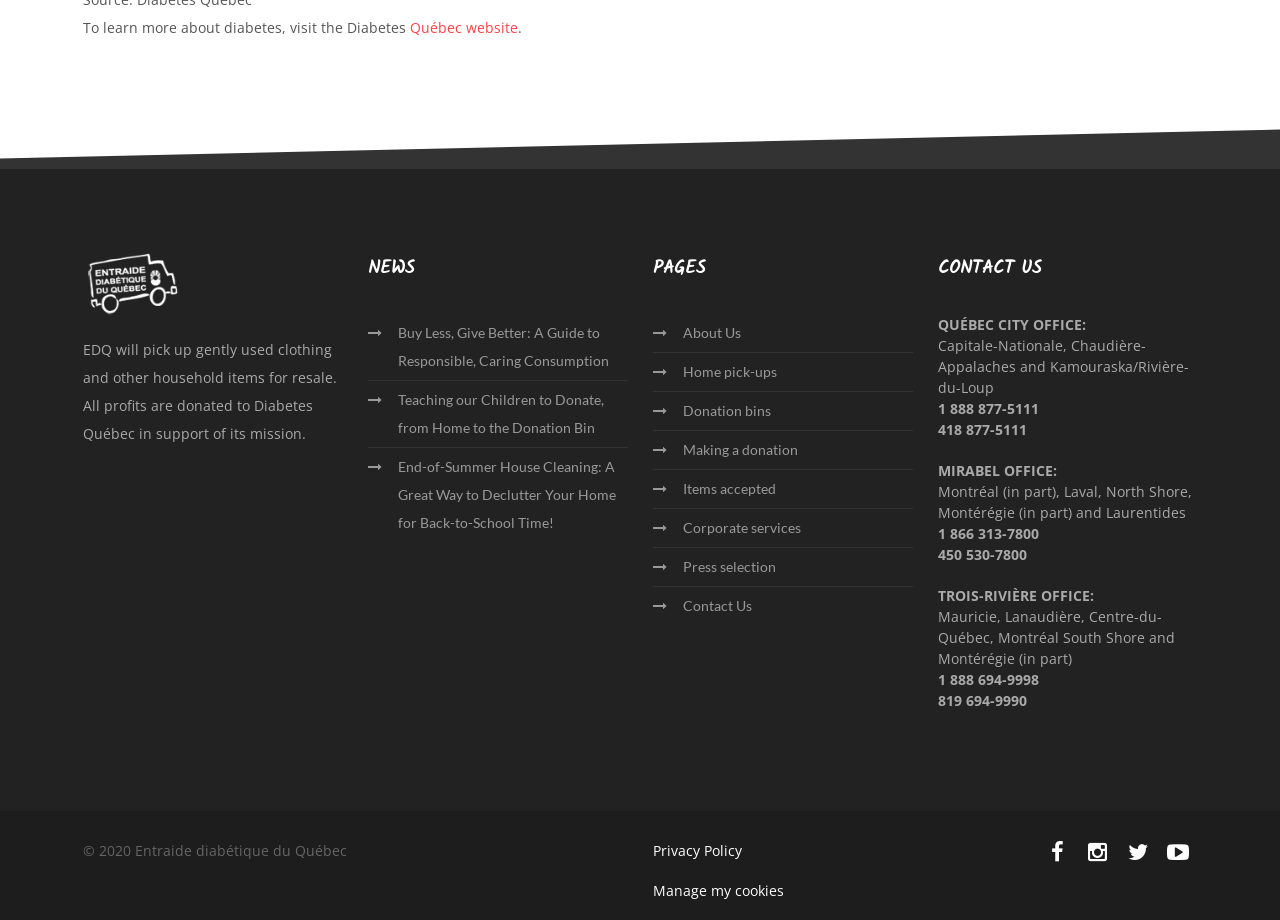What is the purpose of EDQ?
Please provide a detailed and thorough answer to the question.

The purpose of EDQ can be understood from the text 'EDQ will pick up gently used clothing and other household items for resale.' which indicates that EDQ picks up gently used items for resale.